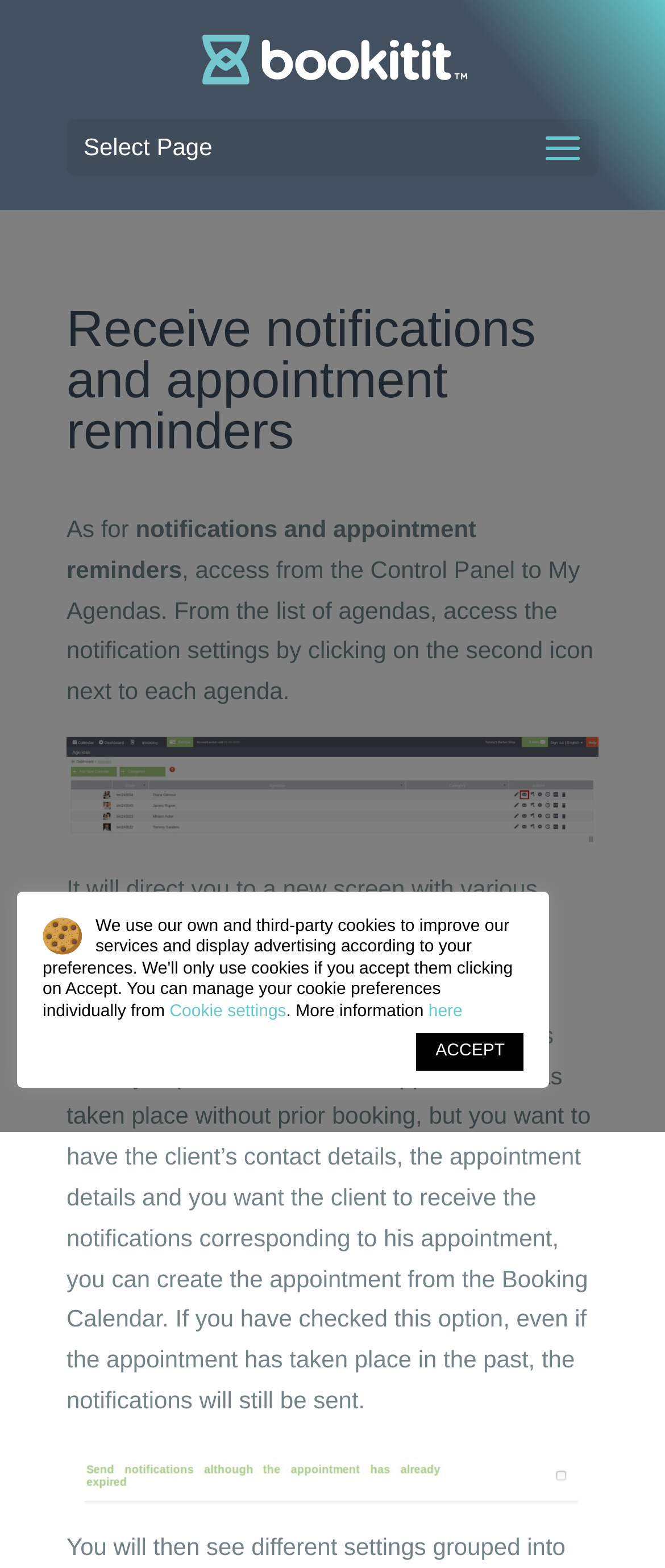Please find the bounding box coordinates in the format (top-left x, top-left y, bottom-right x, bottom-right y) for the given element description. Ensure the coordinates are floating point numbers between 0 and 1. Description: ACCEPT

[0.627, 0.659, 0.787, 0.683]